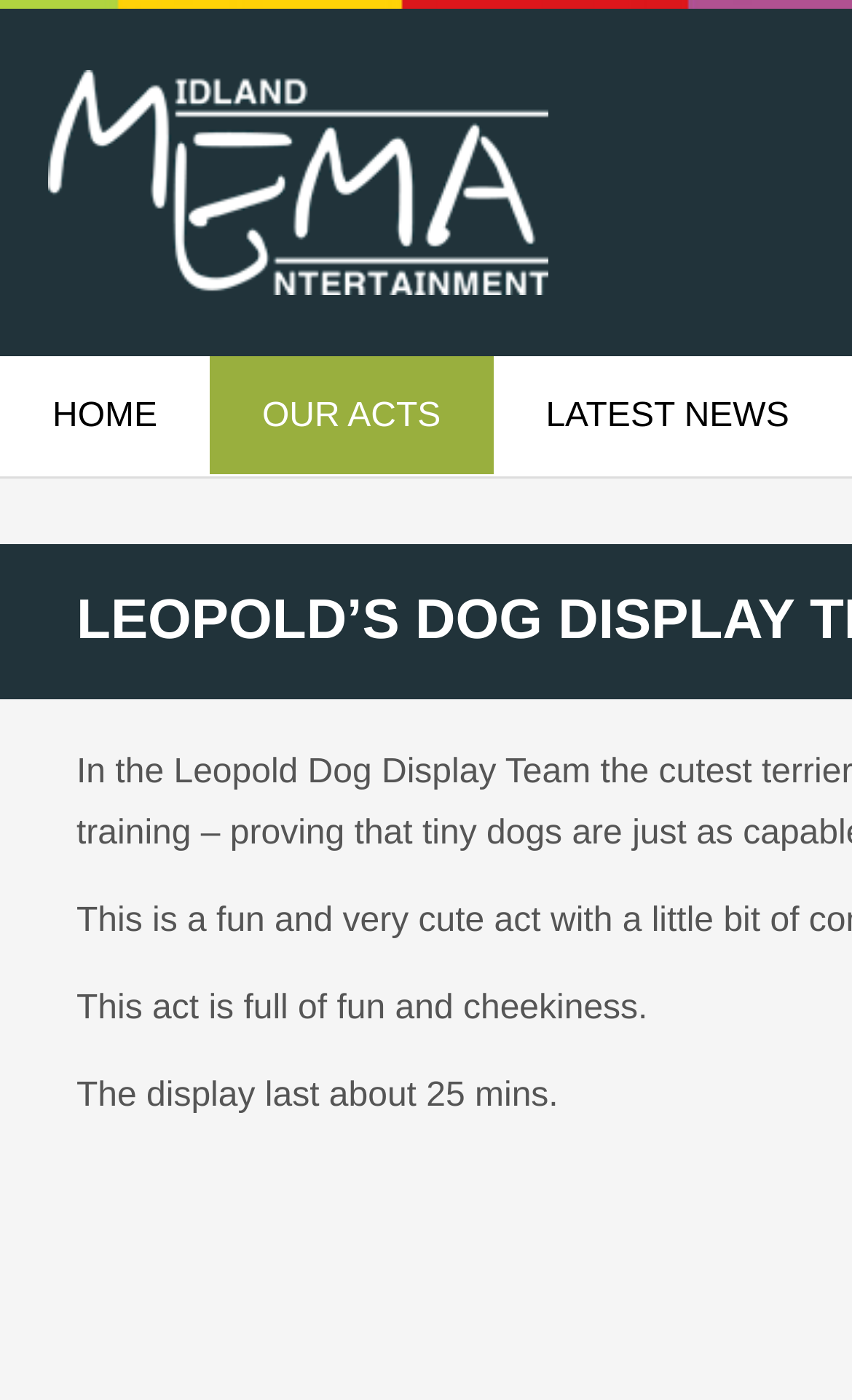Using the format (top-left x, top-left y, bottom-right x, bottom-right y), provide the bounding box coordinates for the described UI element. All values should be floating point numbers between 0 and 1: Our Acts

[0.246, 0.255, 0.579, 0.339]